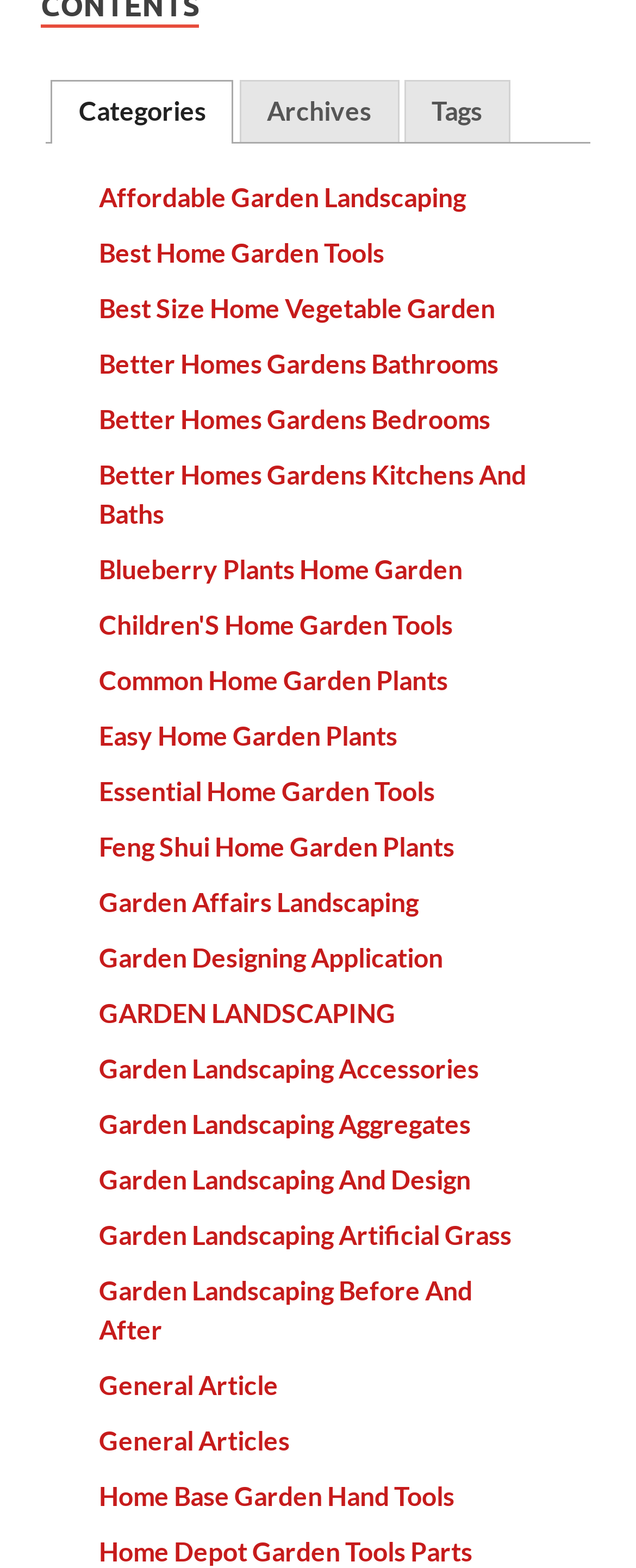Locate the coordinates of the bounding box for the clickable region that fulfills this instruction: "View the Archives tab".

[0.376, 0.051, 0.627, 0.09]